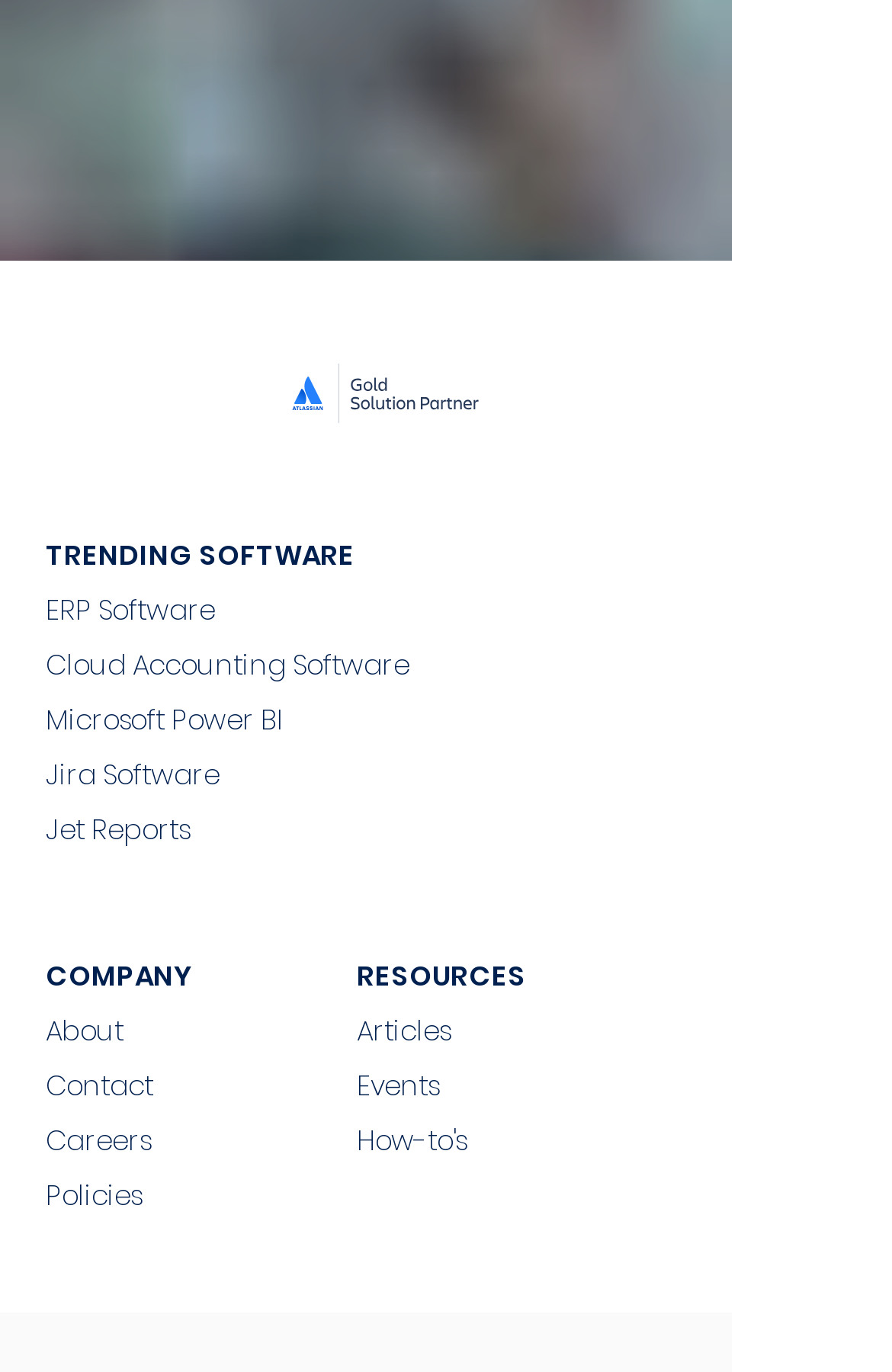Pinpoint the bounding box coordinates of the clickable area needed to execute the instruction: "Explore How-to's resources". The coordinates should be specified as four float numbers between 0 and 1, i.e., [left, top, right, bottom].

[0.4, 0.817, 0.523, 0.845]